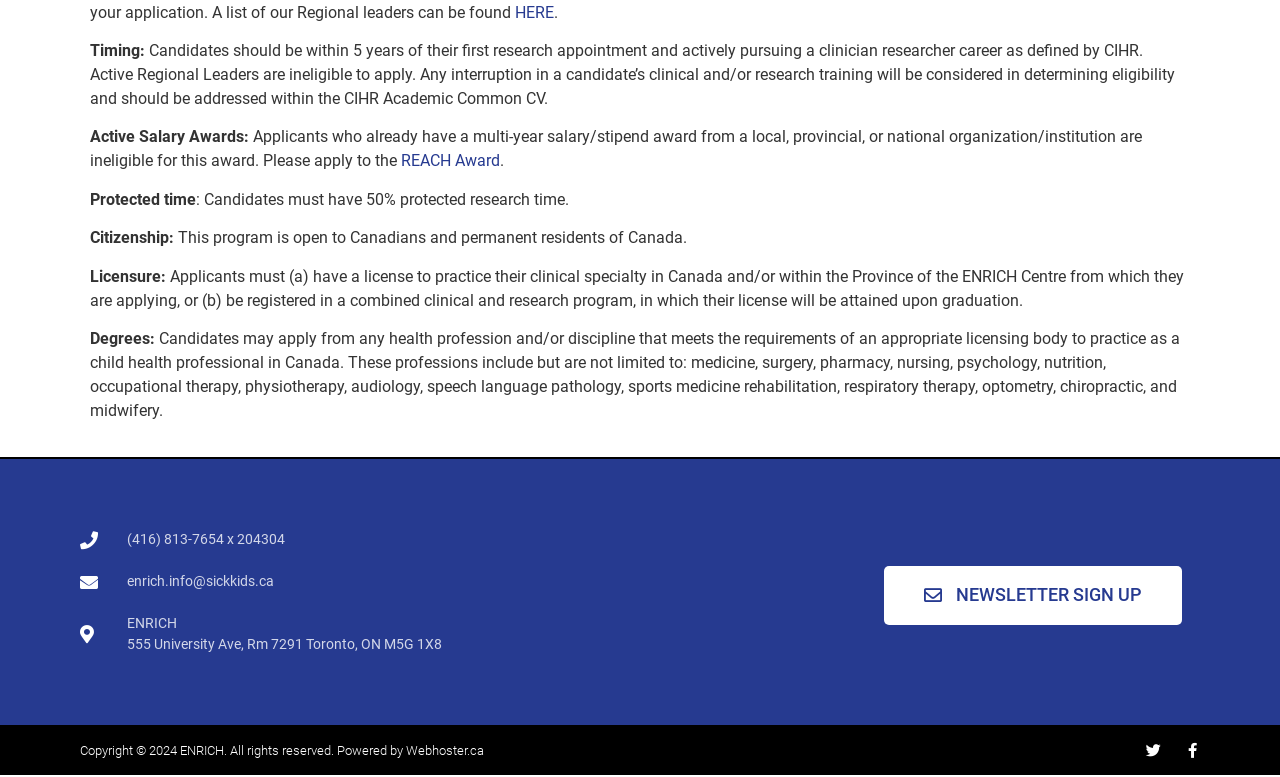Provide the bounding box coordinates of the HTML element described by the text: "NEWSLETTER SIGN UP". The coordinates should be in the format [left, top, right, bottom] with values between 0 and 1.

[0.691, 0.729, 0.923, 0.805]